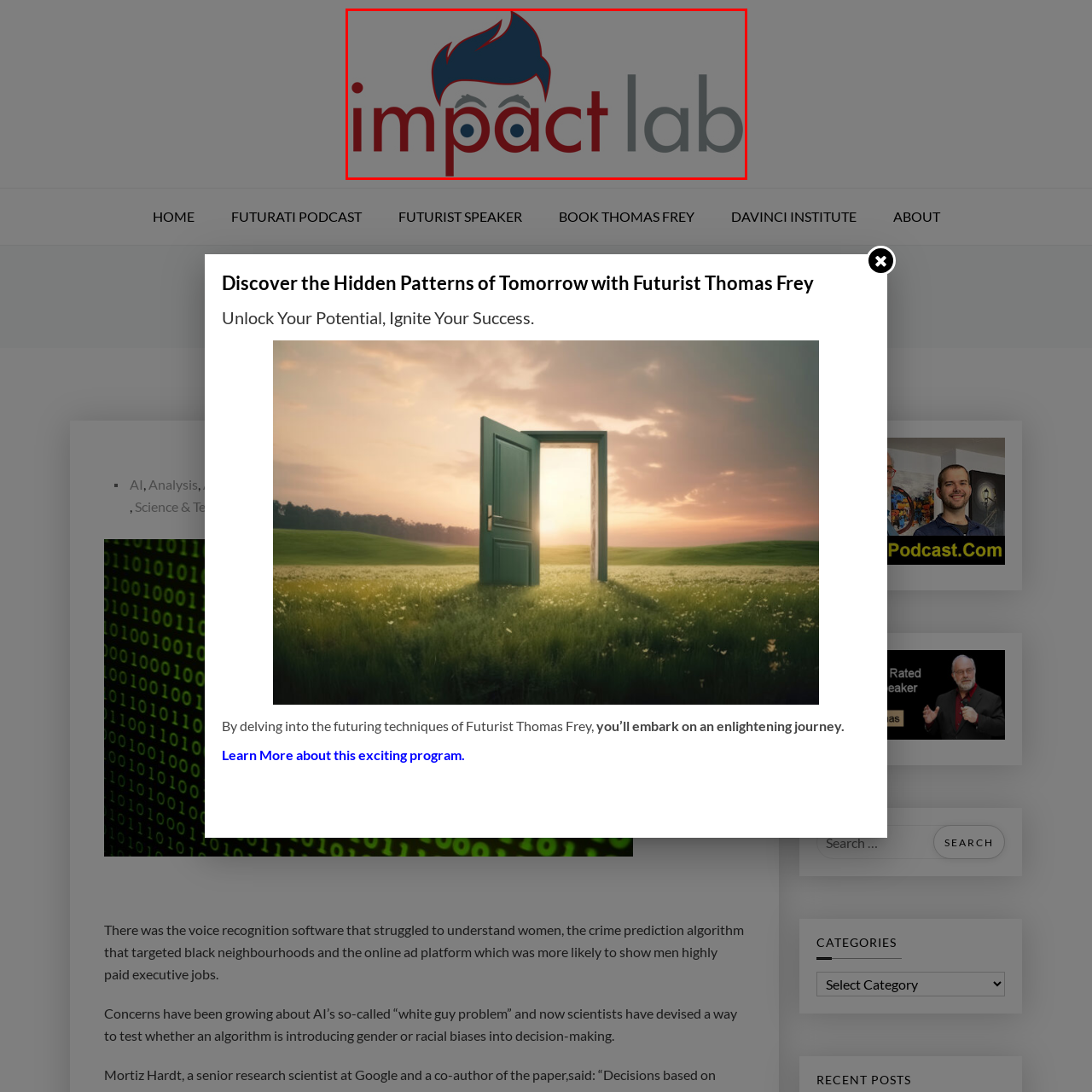Look at the area highlighted in the red box, What is the focus of Impact Lab? Please provide an answer in a single word or phrase.

Technology and Society